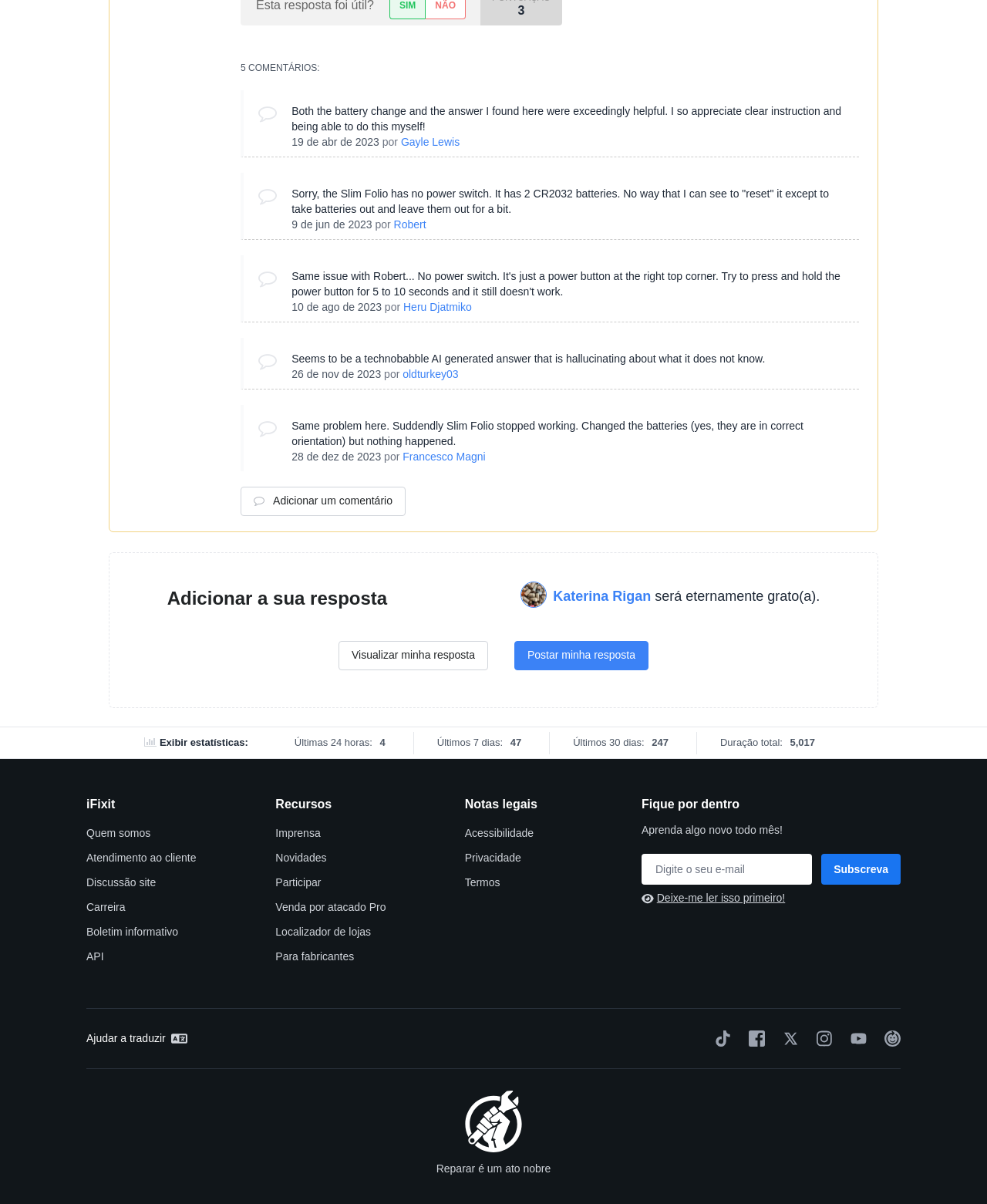How many comments are there?
Give a single word or phrase as your answer by examining the image.

5